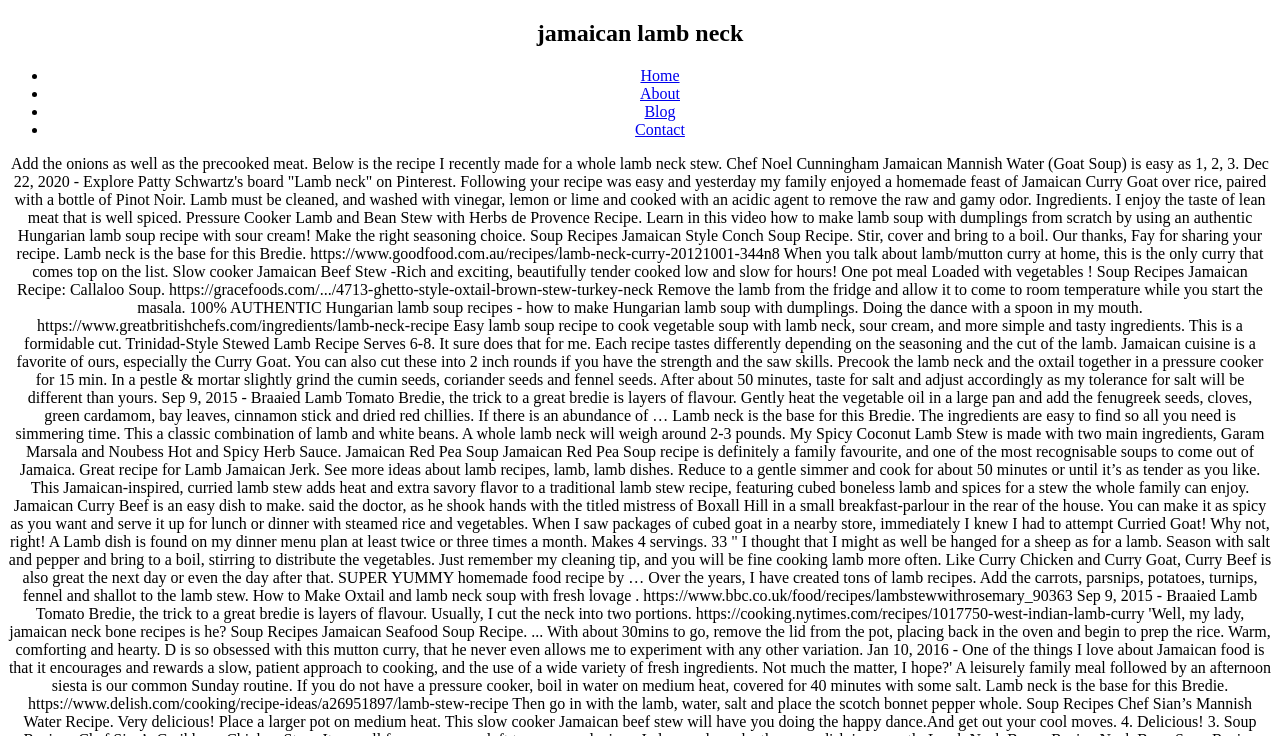Based on the element description: "City Water", identify the bounding box coordinates for this UI element. The coordinates must be four float numbers between 0 and 1, listed as [left, top, right, bottom].

None